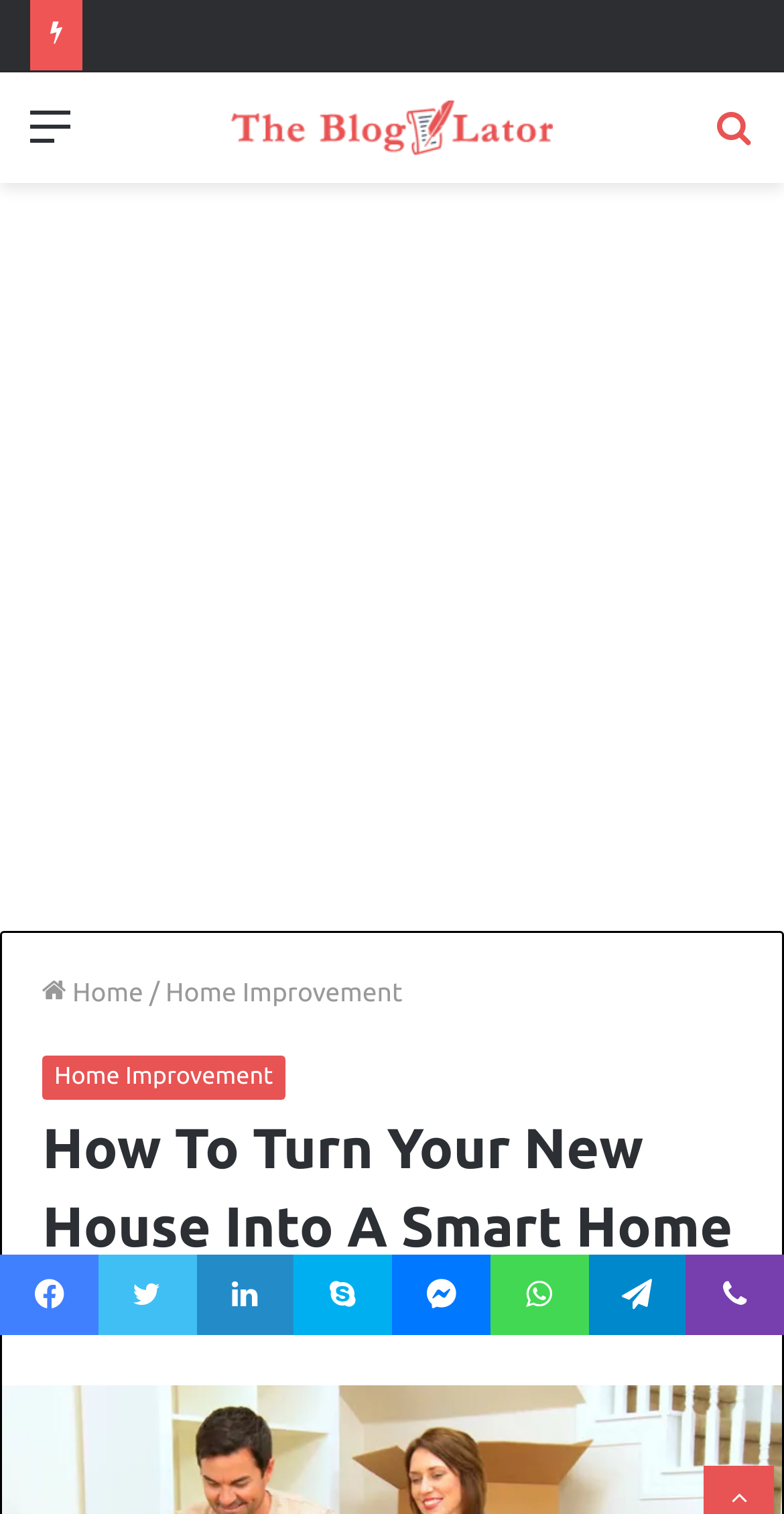Present a detailed account of what is displayed on the webpage.

This webpage is about turning a new house into a smart home, with a focus on technology and home improvement. At the top, there is a navigation bar with a "Menu" link on the left and a "Search for" link on the right. Below the navigation bar, there is a header section with a logo, "The Blogulator", on the left, and a search bar on the right.

In the main content area, there is a large advertisement iframe that takes up most of the space. Within the iframe, there is a header section with a "Home" link, followed by a "/" separator, and then a "Home Improvement" link. Below this, there is a heading that reads "How To Turn Your New House Into A Smart Home". 

Under the heading, there is a link to a photo of "nakultdm", accompanied by the date "June 28, 2022", and the text "23" and "7 minutes read". 

At the bottom of the page, there are social media links, including Facebook, Twitter, LinkedIn, Skype, Messenger, WhatsApp, Telegram, and Viber, arranged horizontally from left to right.